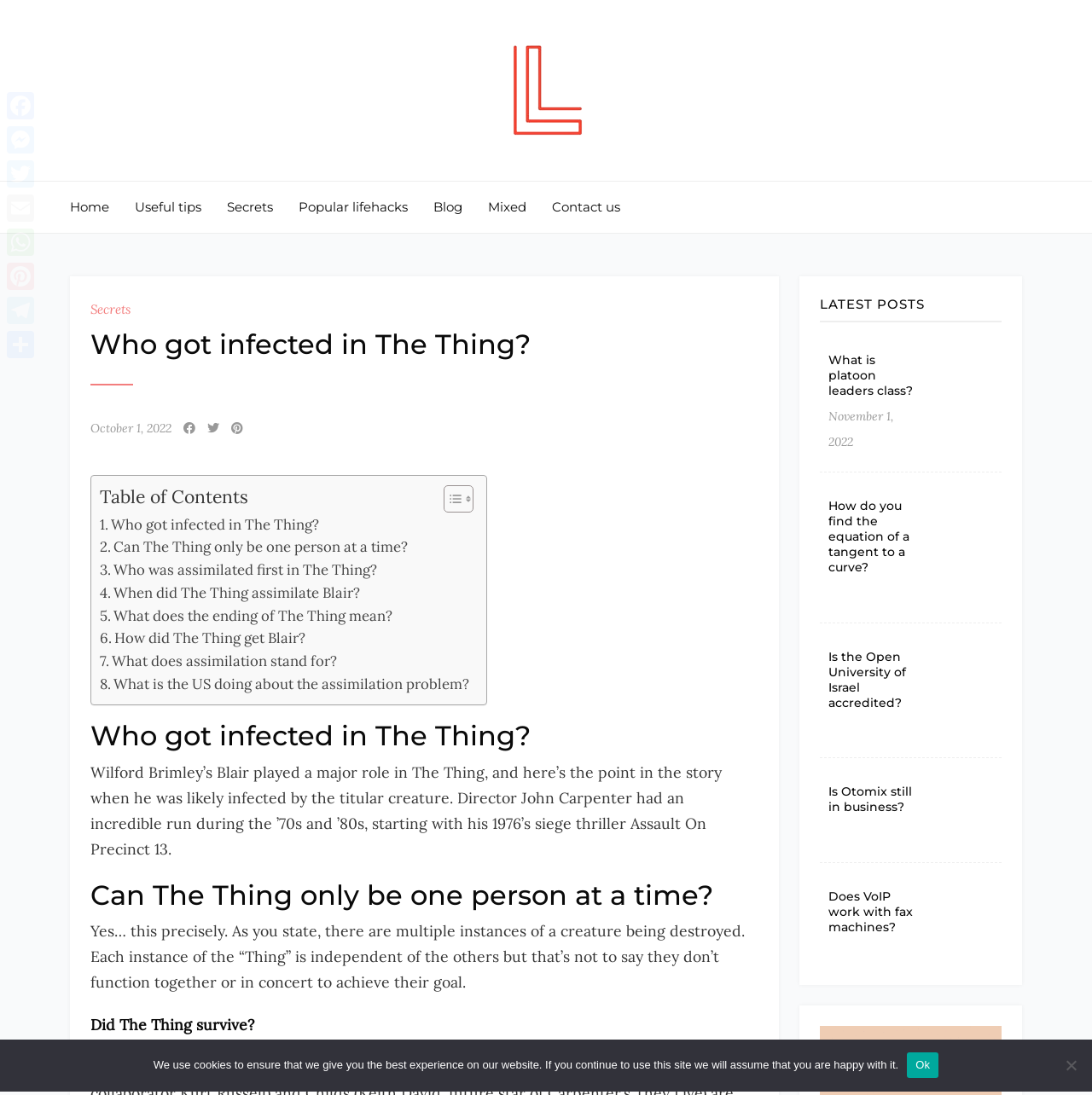Summarize the webpage with intricate details.

This webpage is about a movie analysis, specifically discussing the 1982 sci-fi horror film "The Thing" directed by John Carpenter. The page is divided into several sections. At the top, there is a navigation menu with links to "Home", "Useful tips", "Secrets", "Popular lifehacks", "Blog", "Mixed", and "Contact us". Below the navigation menu, there is a heading that reads "Who got infected in The Thing?" followed by a table of contents with links to different sections of the article.

The main content of the page is divided into several sections, each with a heading and a block of text. The first section discusses when Wilford Brimley's character Blair was likely infected by the creature. The second section answers the question of whether the Thing can only be one person at a time. The third section appears to be a discussion about the survival of the Thing.

On the right-hand side of the page, there is a section titled "LATEST POSTS" with a list of article links, each with a heading and a date. The articles seem to be unrelated to the main topic of "The Thing" and cover various subjects such as platoon leaders, tangent curves, and university accreditation.

At the bottom of the page, there are social media links to Facebook, Messenger, Twitter, Email, WhatsApp, Pinterest, Telegram, and Share. There is also a cookie notice dialog box that appears at the bottom of the page, informing users that the website uses cookies and providing an "Ok" button to accept.